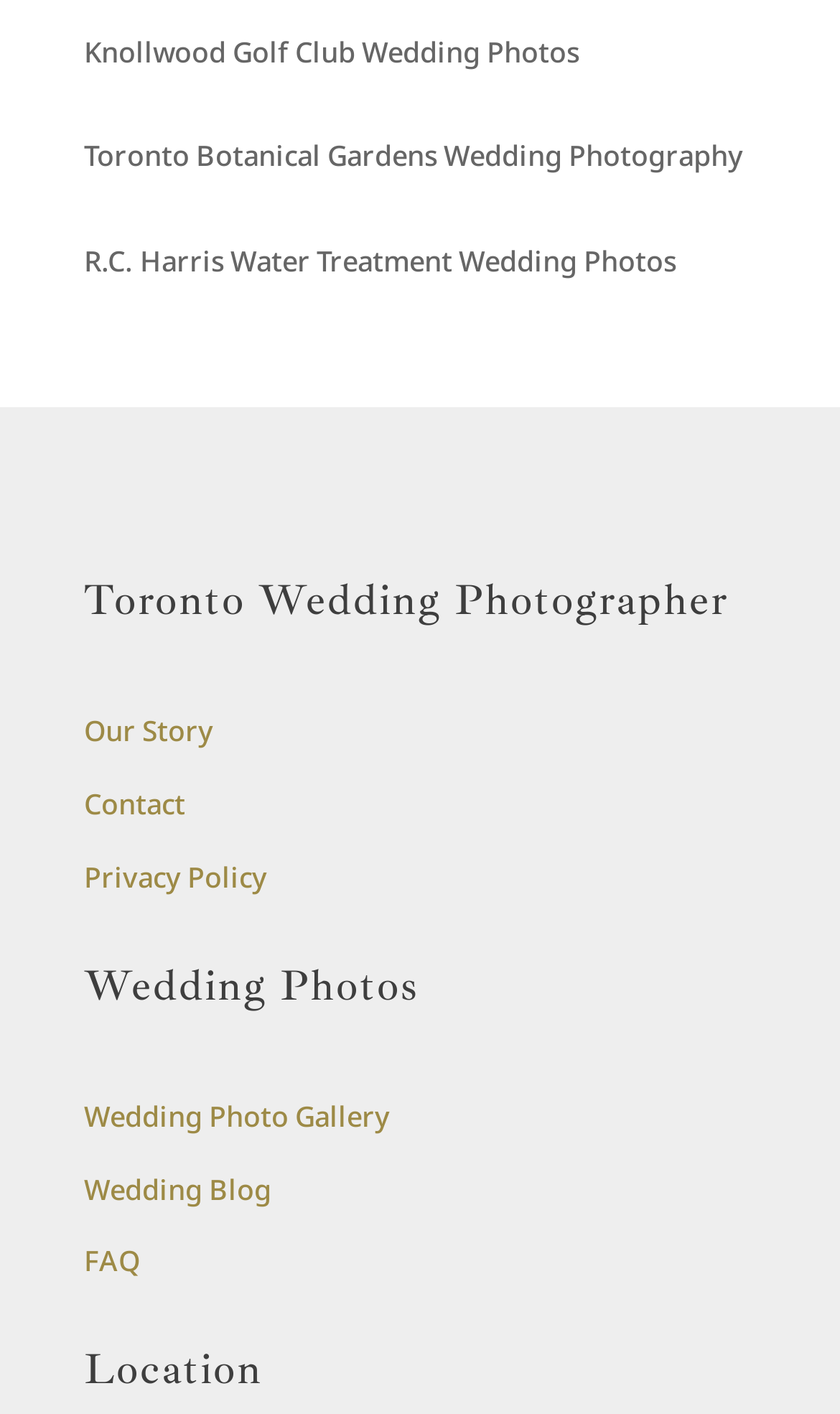Please identify the bounding box coordinates of the region to click in order to complete the given instruction: "Read about the Toronto Wedding Photographer". The coordinates should be four float numbers between 0 and 1, i.e., [left, top, right, bottom].

[0.1, 0.41, 0.9, 0.456]